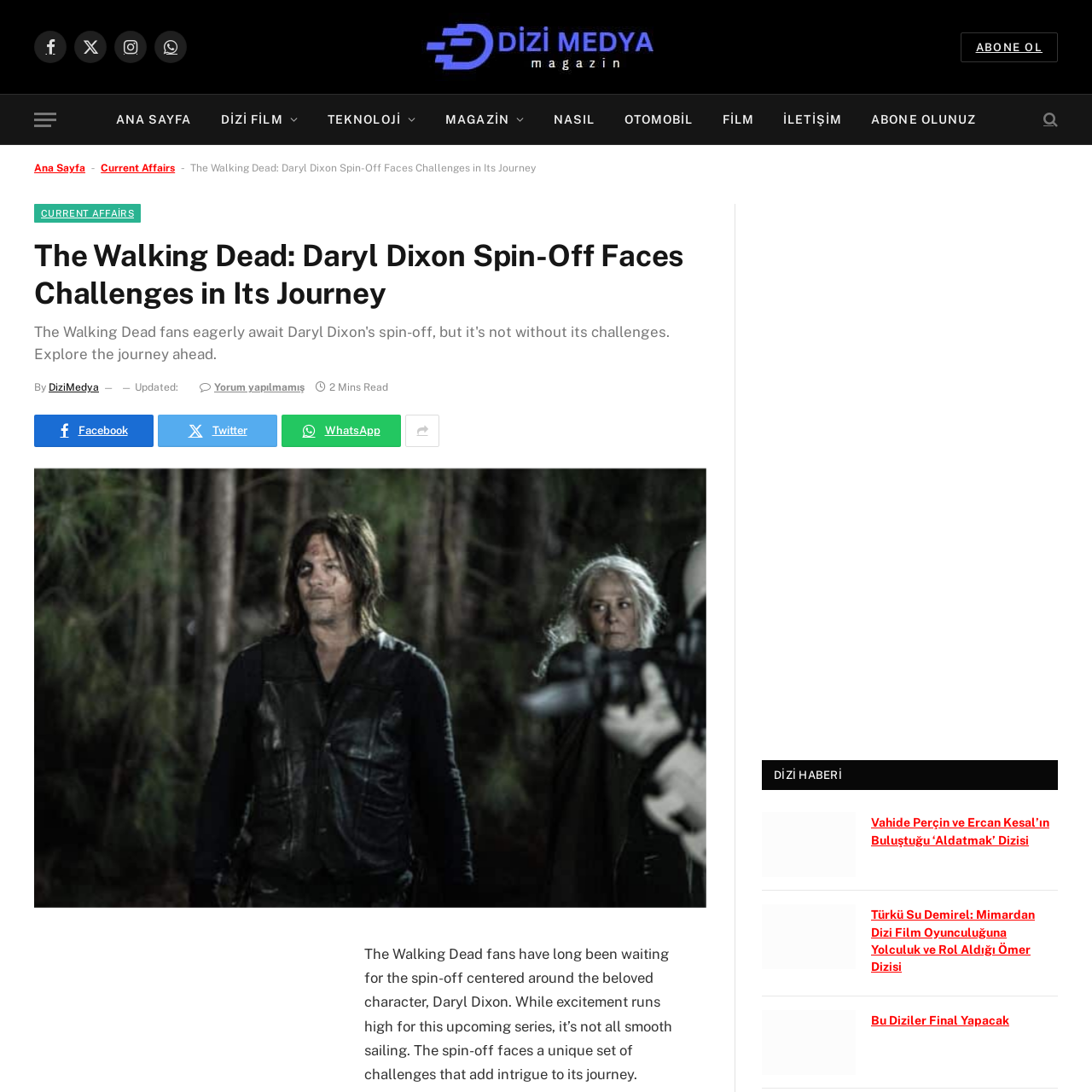Use a single word or phrase to answer the question:
How many minutes does it take to read the main article?

2 Mins